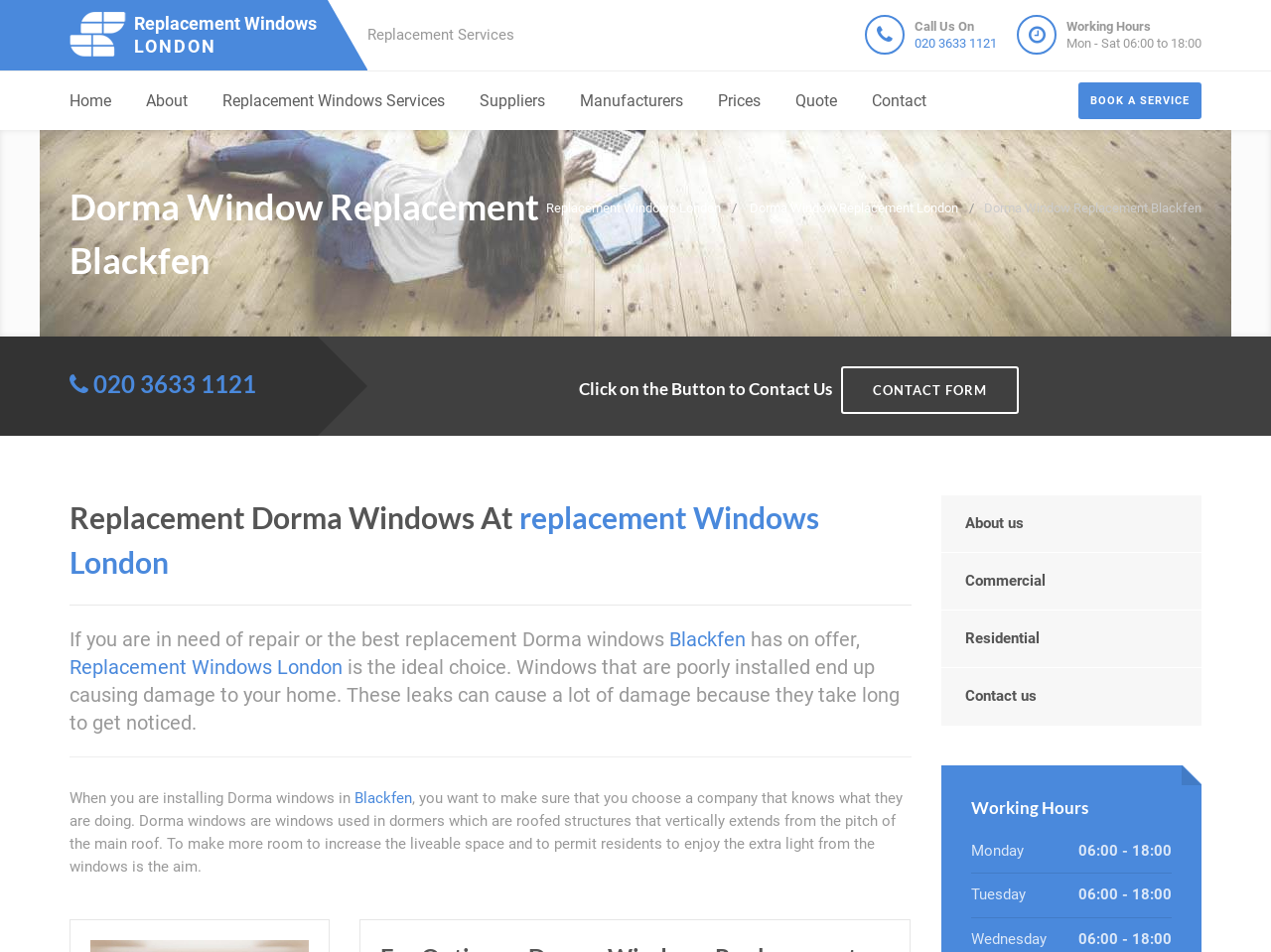What is the phone number to call for a quality window company? Analyze the screenshot and reply with just one word or a short phrase.

020 3633 1121